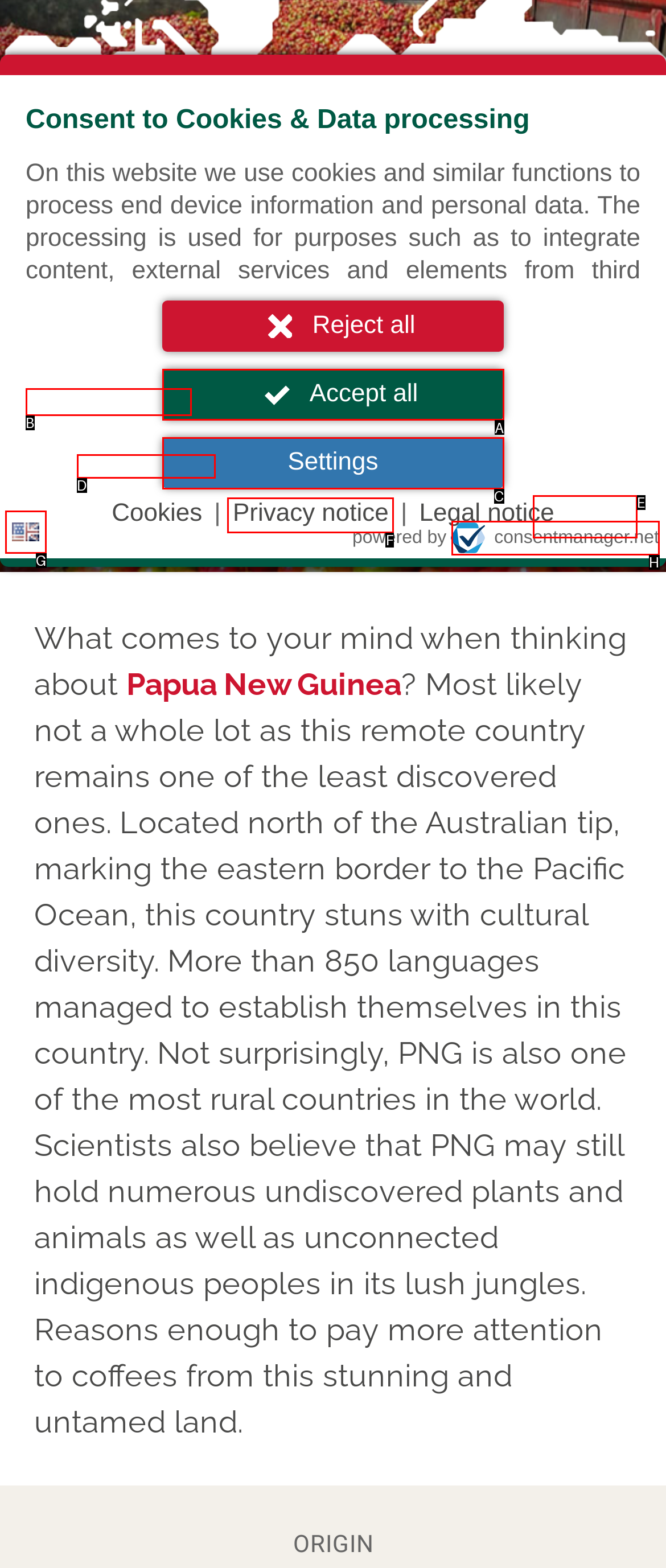Tell me which one HTML element best matches the description: Privacy notice
Answer with the option's letter from the given choices directly.

F